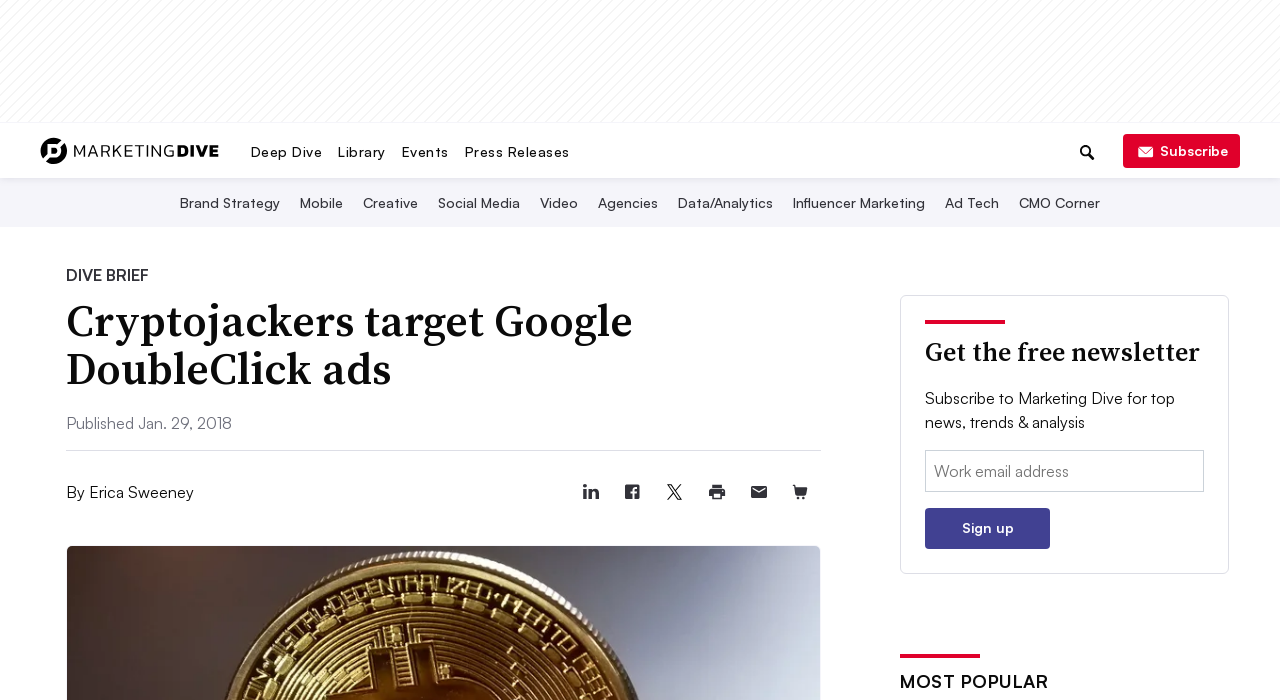Return the bounding box coordinates of the UI element that corresponds to this description: "Iss. 4 (2012)". The coordinates must be given as four float numbers in the range of 0 and 1, [left, top, right, bottom].

None